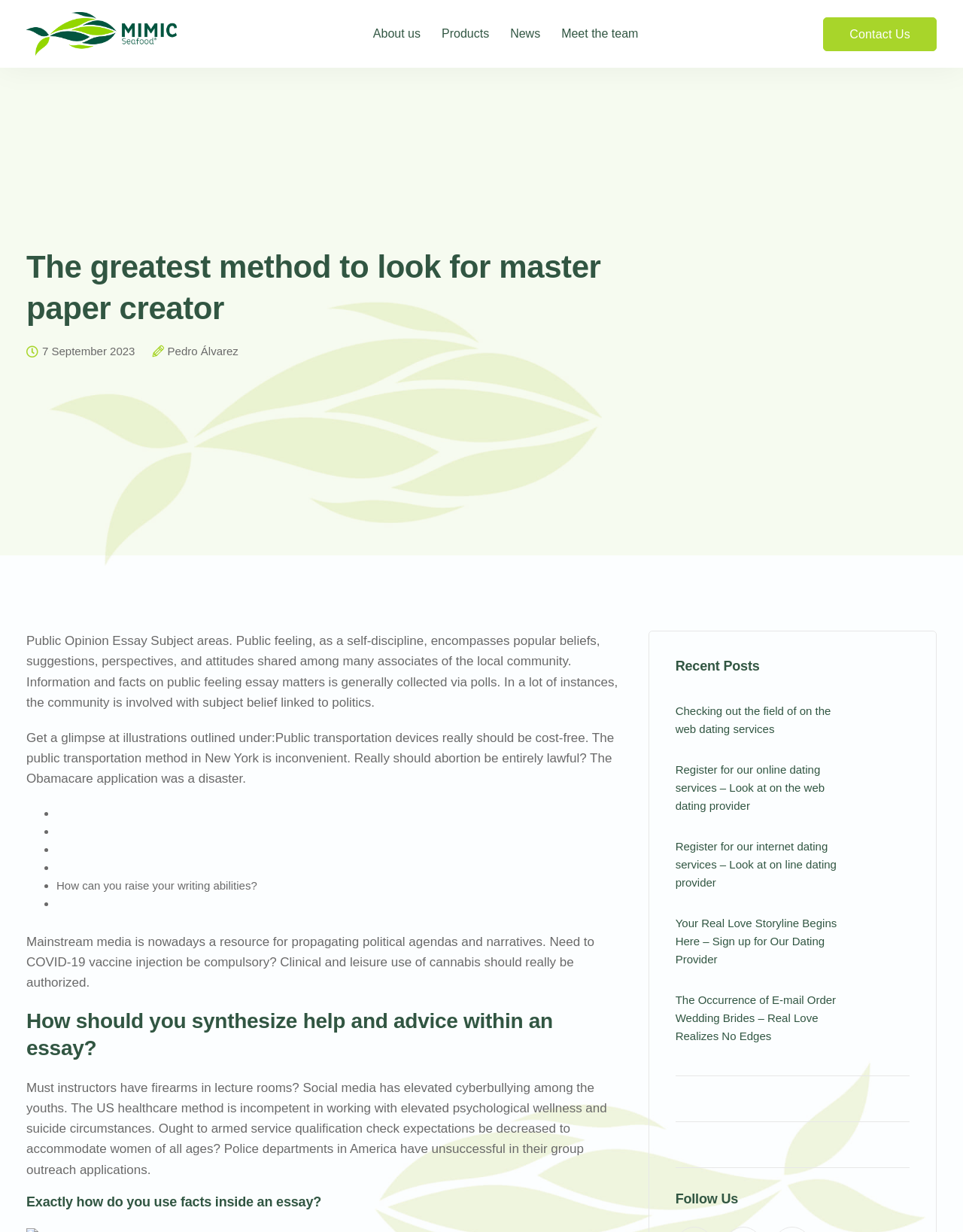Locate the bounding box coordinates of the clickable part needed for the task: "Check the 'Recent Posts' section".

[0.701, 0.534, 0.945, 0.548]